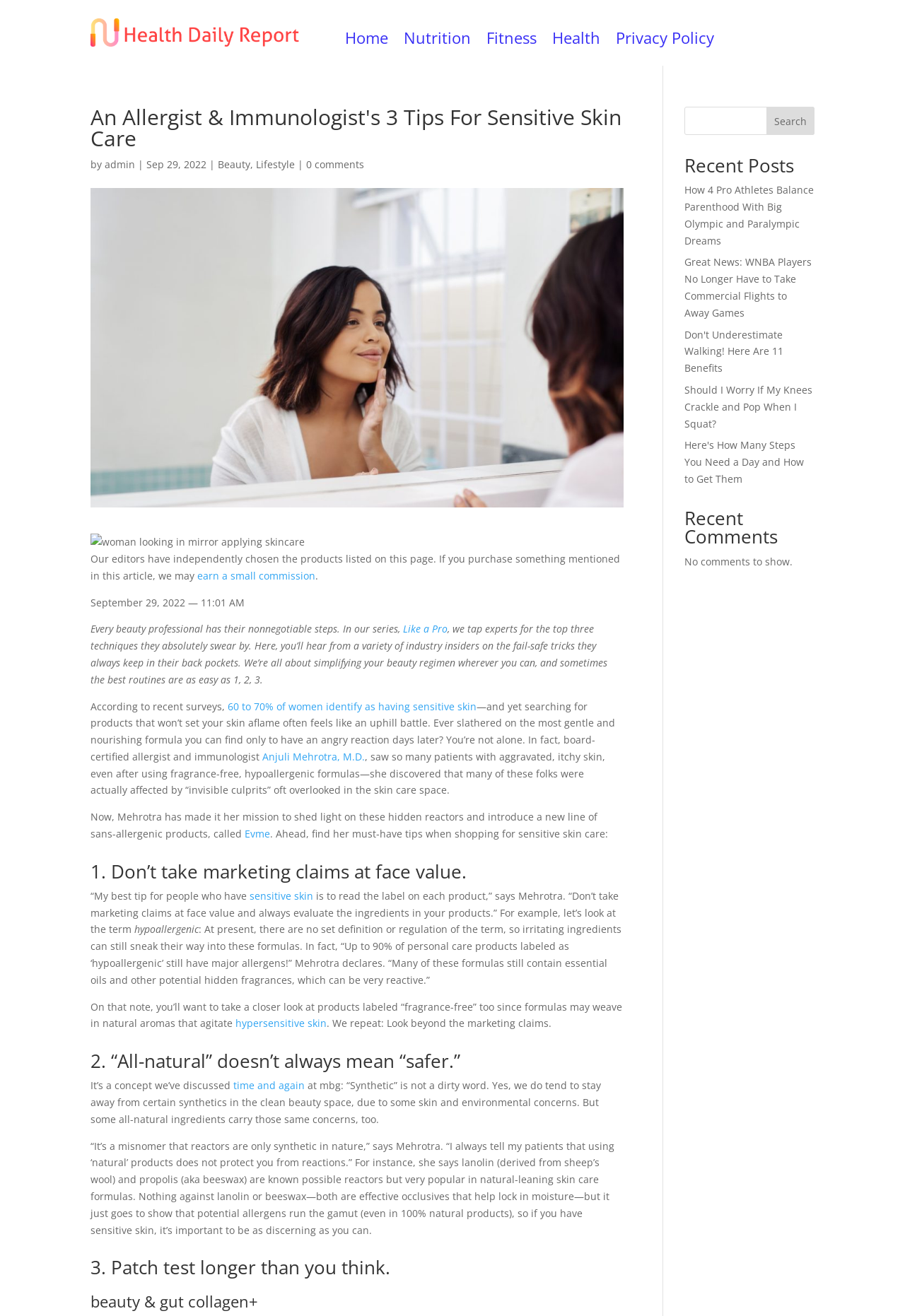What is the name of the doctor quoted in the article?
Examine the image closely and answer the question with as much detail as possible.

The article quotes a board-certified allergist and immunologist, Dr. Anjuli Mehrotra, who shares her expertise on sensitive skin care.